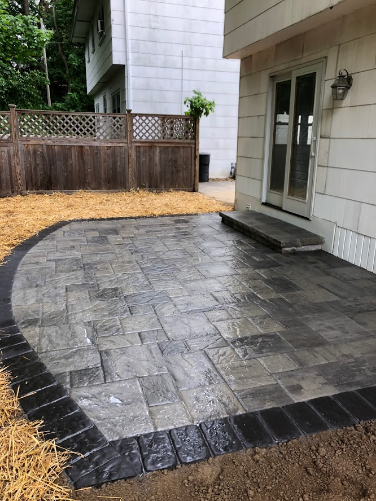Offer an in-depth description of the image.

The image showcases a beautifully crafted stamped concrete patio, skillfully designed to enhance outdoor living spaces. The patio features a modern pattern with varying shades of gray, creating a visually appealing texture that mimics natural stone. A black border frames the patio, adding a polished touch to the overall aesthetic. 

Adjacent to the patio, there is a wooden fence that provides a sense of privacy while allowing for natural light to filter through. Behind this outdoor space, a glimpse of a neighboring structure is visible, characteristic of a suburban setting. The scene is finished with some freshly laid straw and soil, indicating recent landscaping work, and hints at the potential for further garden developments. 

Overall, this image perfectly exemplifies the high-quality work that clients can expect from a professional stamped concrete contractor in Brookhaven, PA. It emphasizes the beauty and durability of stamped concrete, making it a favored choice for homeowners looking to elevate their outdoor environments.